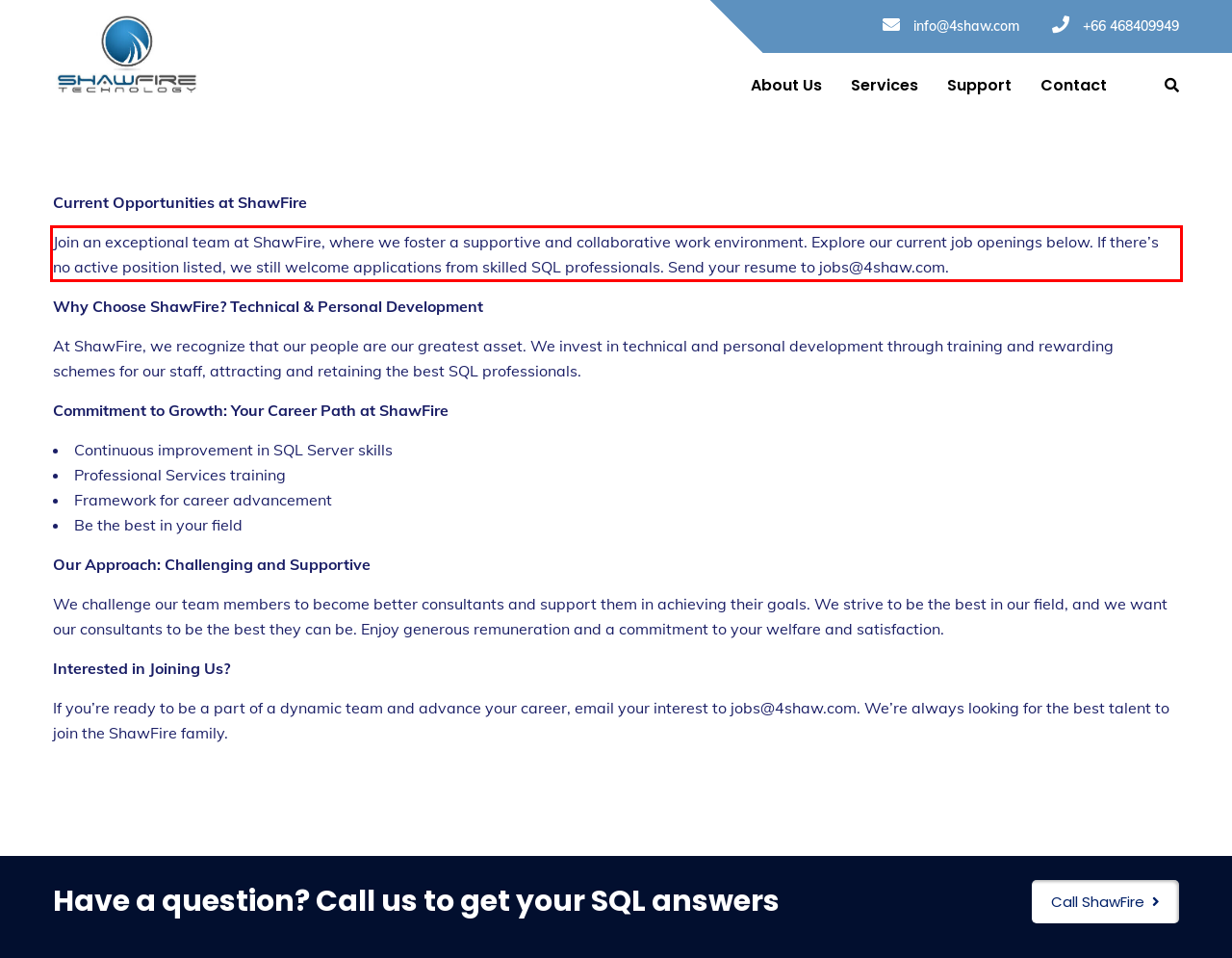In the given screenshot, locate the red bounding box and extract the text content from within it.

Join an exceptional team at ShawFire, where we foster a supportive and collaborative work environment. Explore our current job openings below. If there’s no active position listed, we still welcome applications from skilled SQL professionals. Send your resume to jobs@4shaw.com.